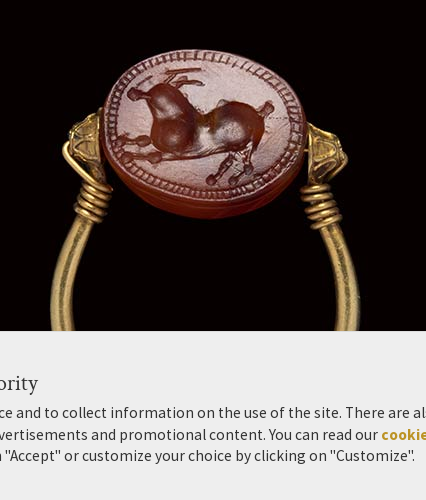Answer the following query with a single word or phrase:
What is the pose of the antelope in the intaglio?

Running to the left